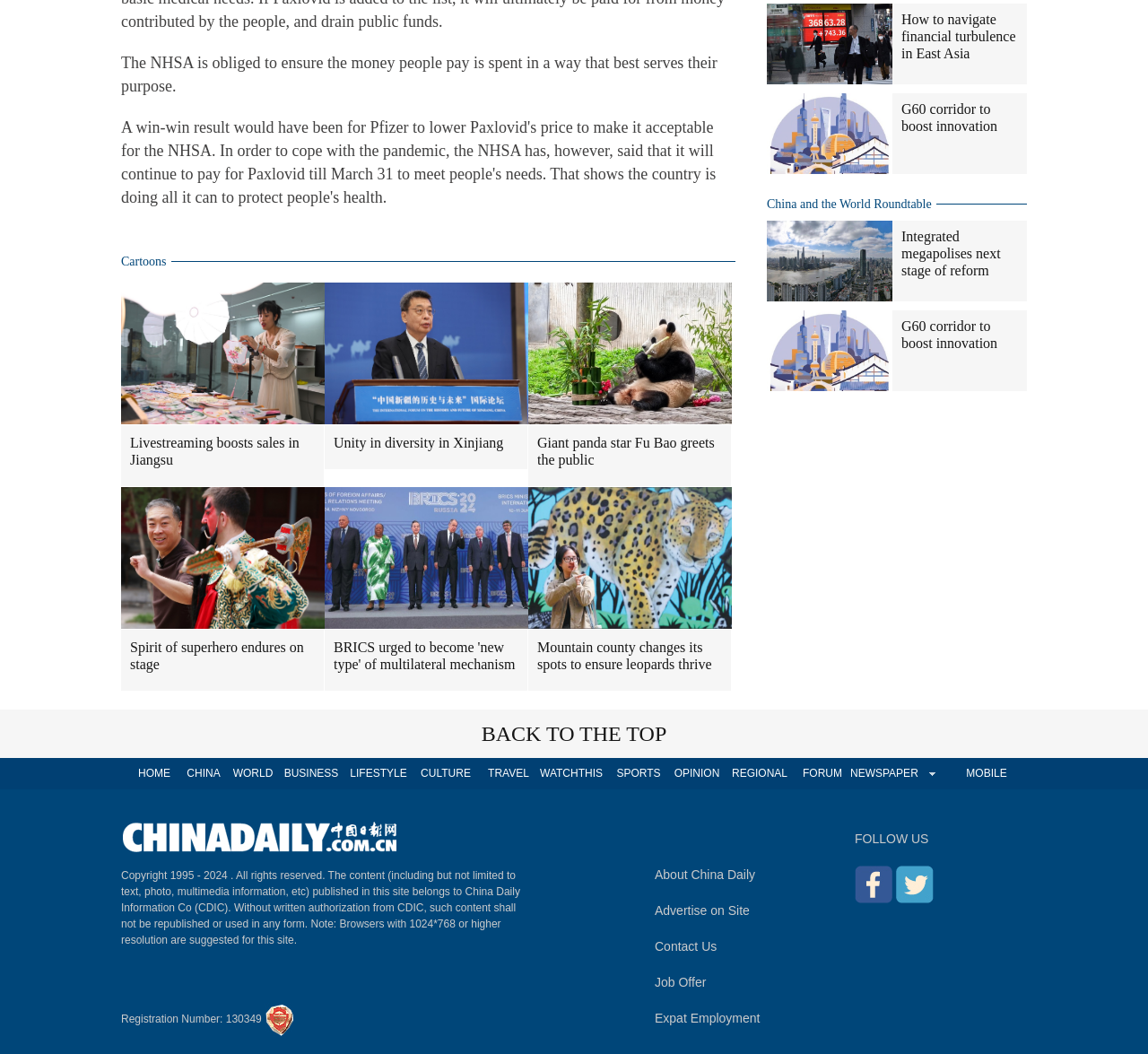What is the registration number of China Daily Information Co?
Give a comprehensive and detailed explanation for the question.

The registration number is located at the bottom of the webpage, with a bounding box coordinate of [0.105, 0.961, 0.231, 0.973]. The static text 'Registration Number: 130349' indicates that this is the registration number of China Daily Information Co.